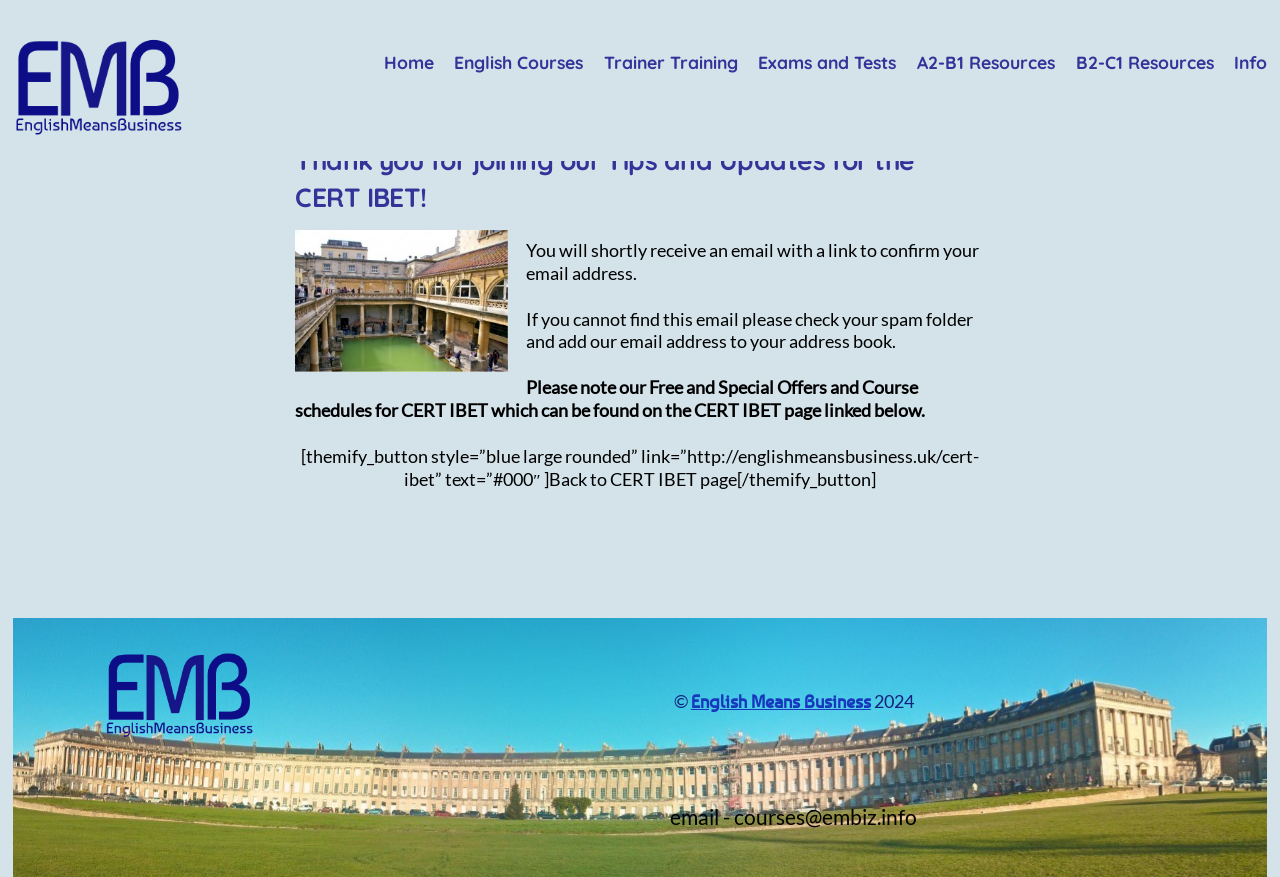What is the copyright year of the webpage?
Kindly offer a detailed explanation using the data available in the image.

The copyright year of the webpage is 2024, as stated at the bottom of the webpage.